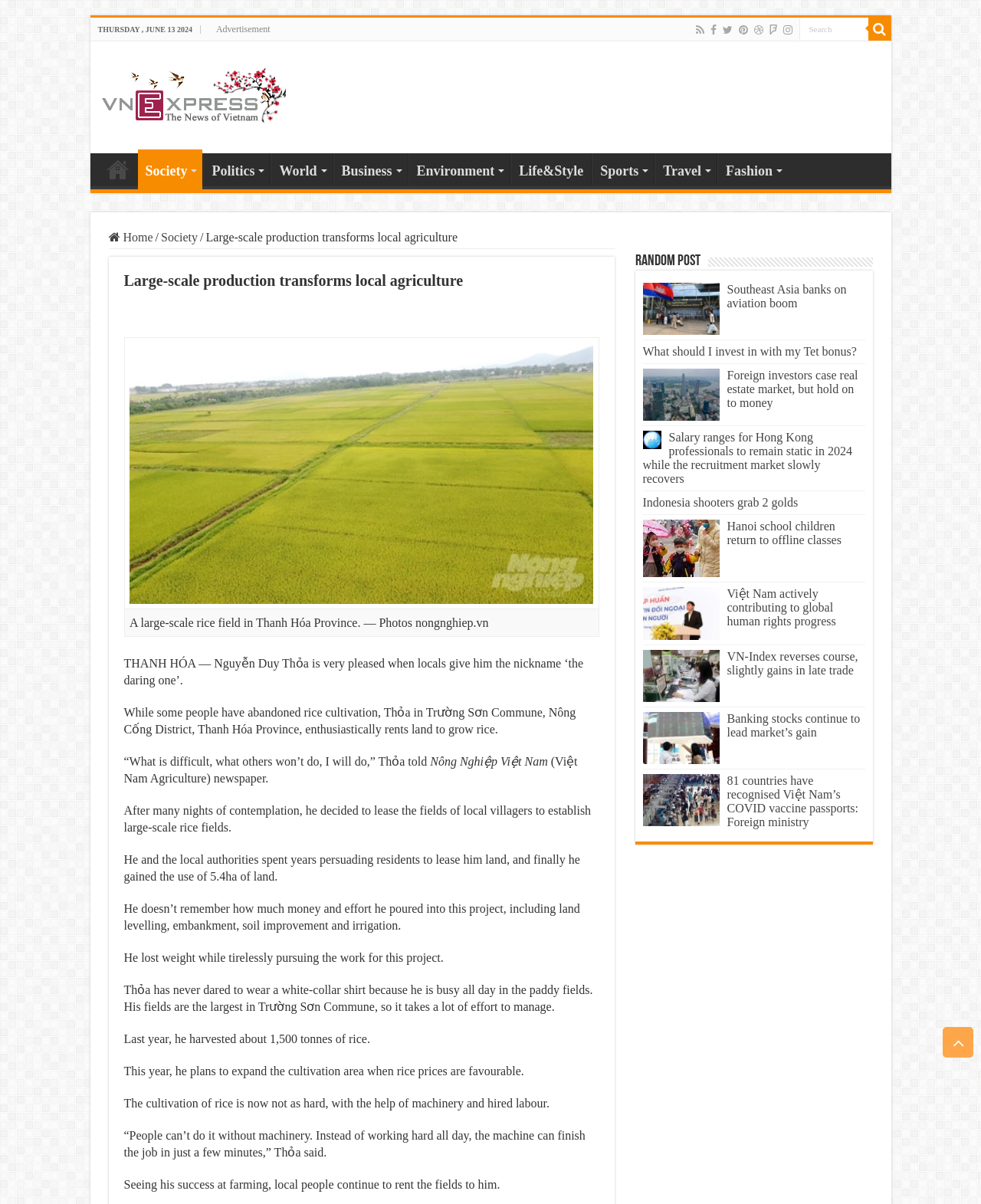Identify the bounding box coordinates of the element that should be clicked to fulfill this task: "Check out VnExpress News". The coordinates should be provided as four float numbers between 0 and 1, i.e., [left, top, right, bottom].

[0.104, 0.057, 0.291, 0.105]